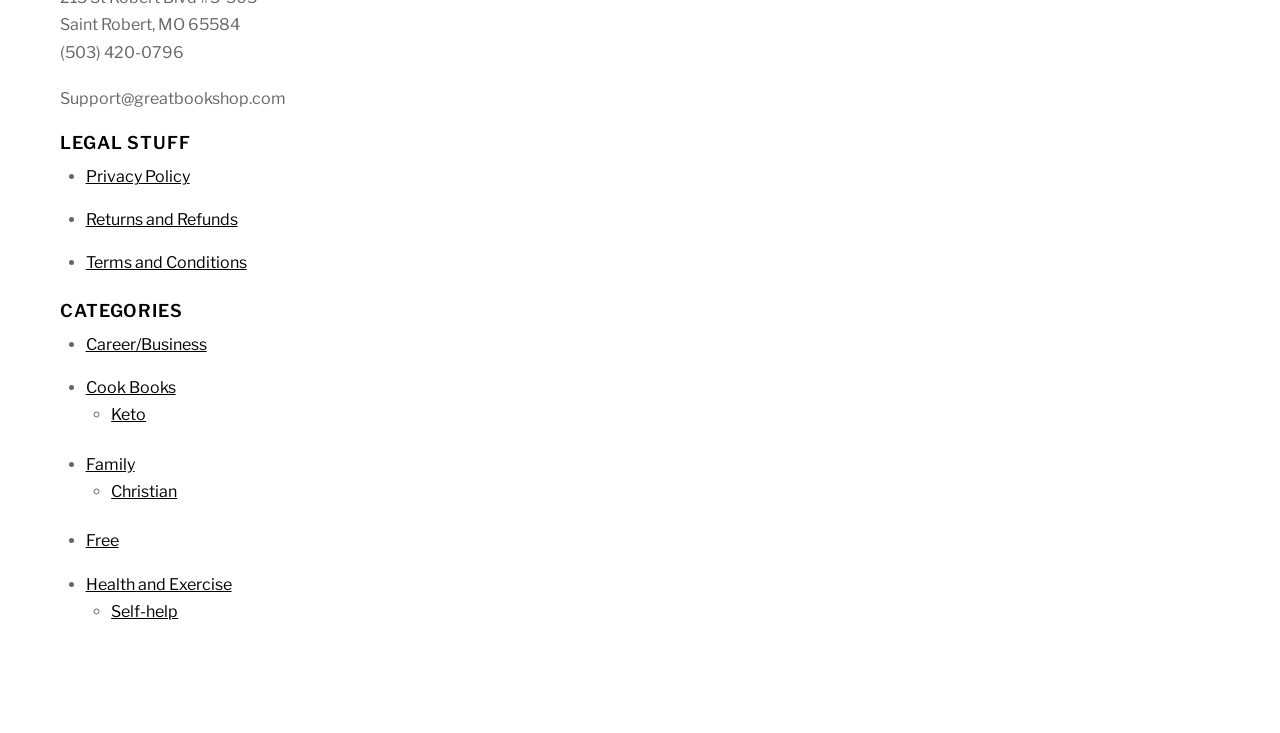Provide the bounding box for the UI element matching this description: "Returns and Refunds".

[0.067, 0.287, 0.186, 0.313]